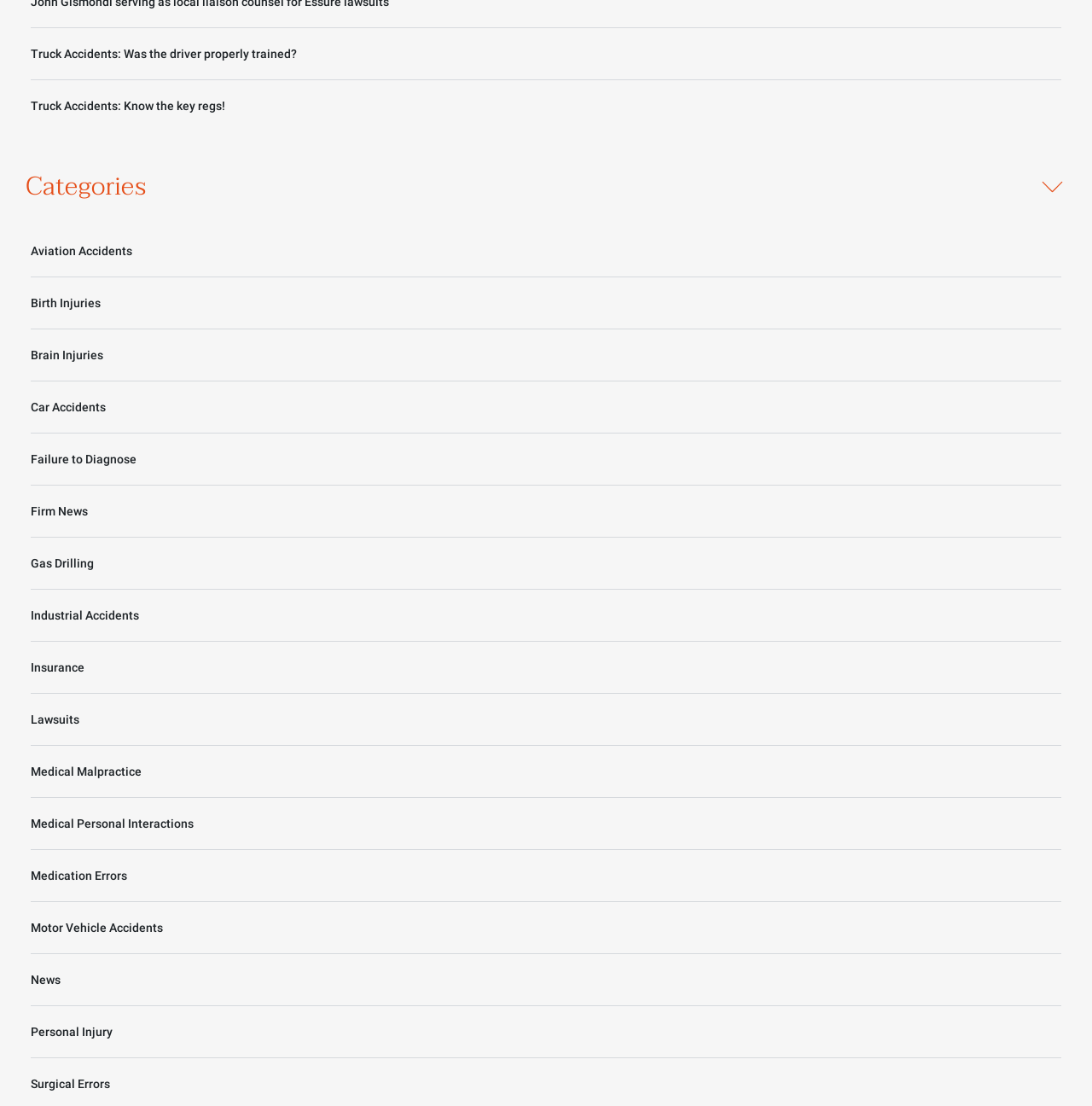Provide a single word or phrase to answer the given question: 
Is there an image on the webpage?

Yes